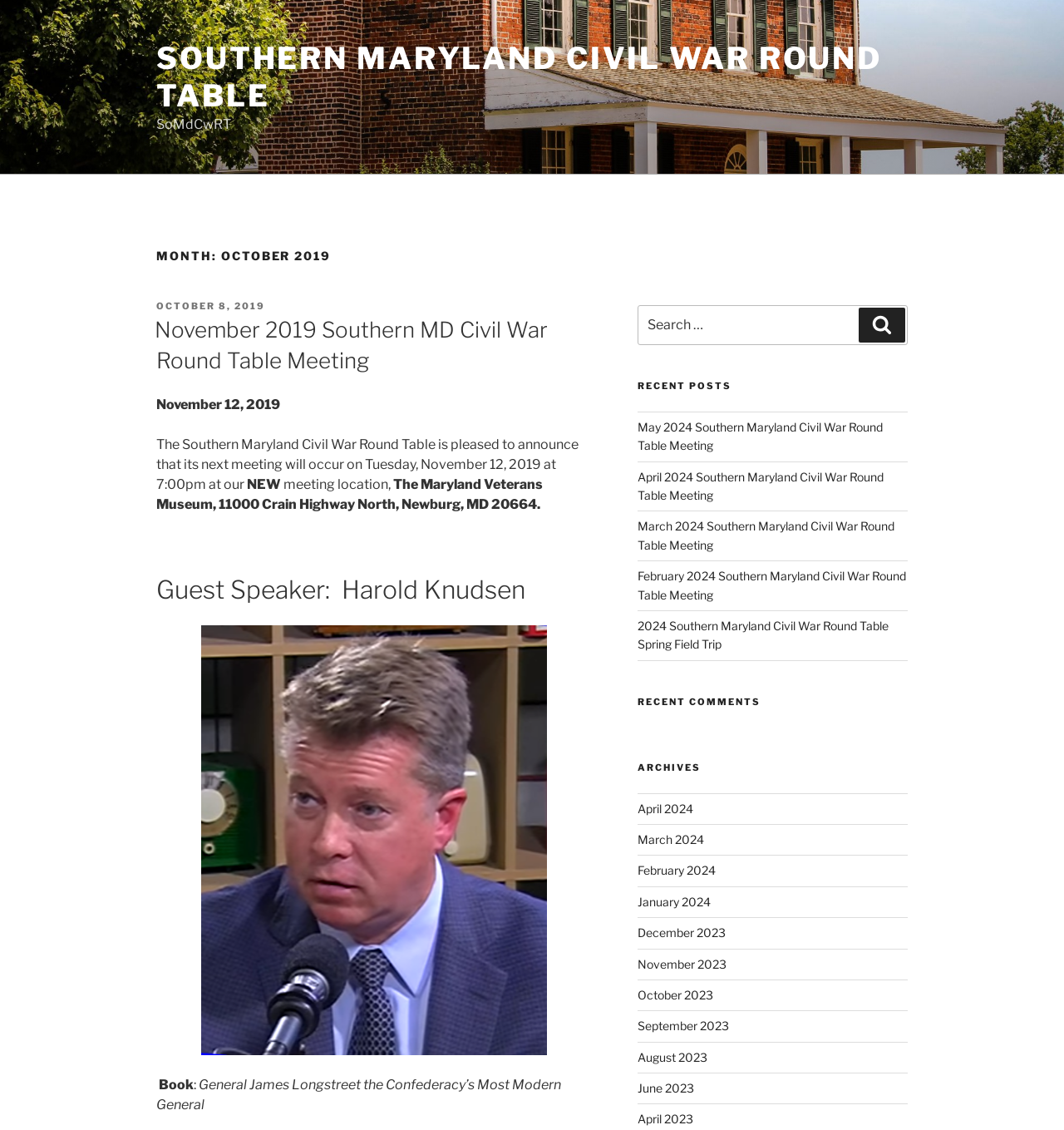Pinpoint the bounding box coordinates of the clickable area necessary to execute the following instruction: "View SERVICES". The coordinates should be given as four float numbers between 0 and 1, namely [left, top, right, bottom].

None